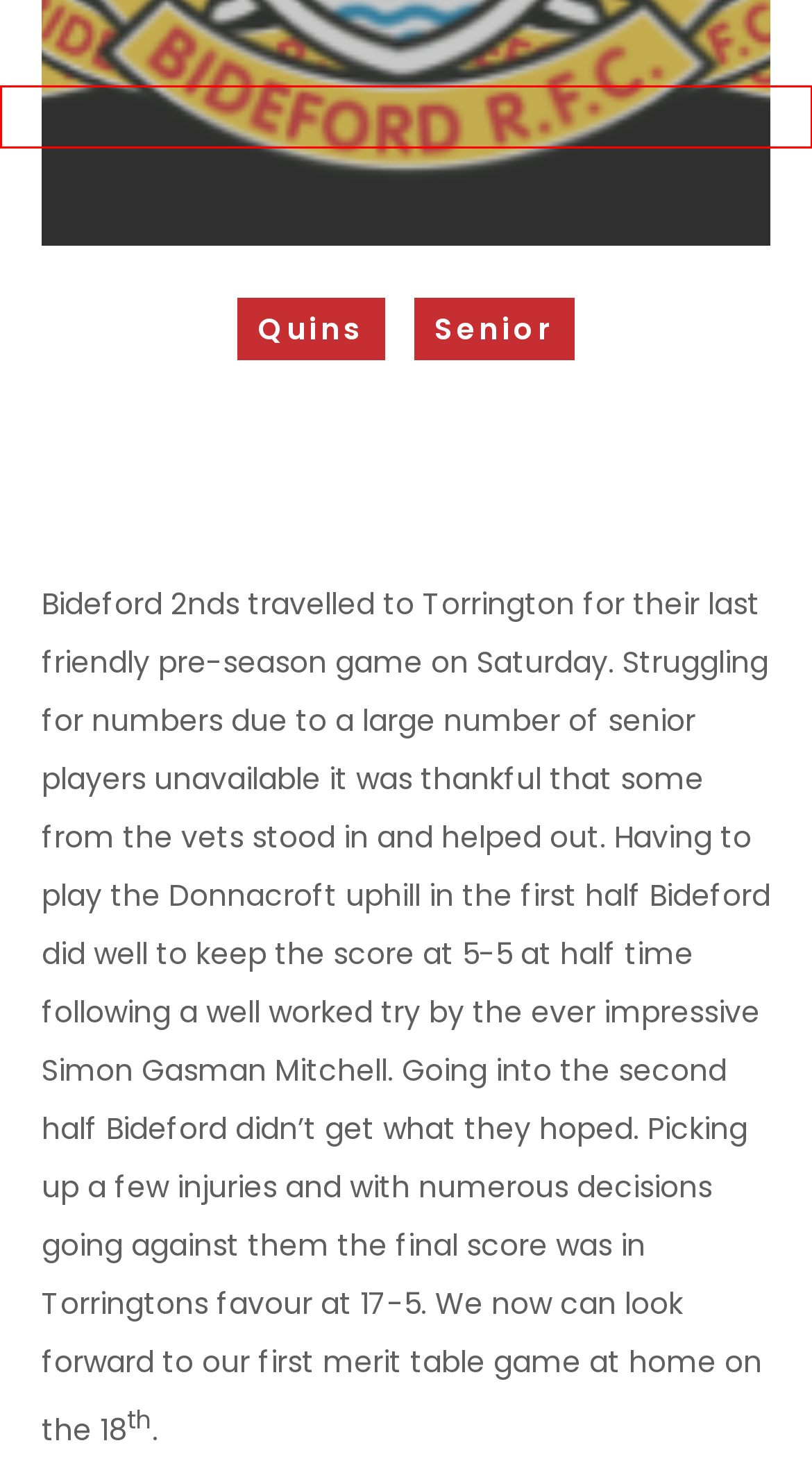Inspect the provided webpage screenshot, concentrating on the element within the red bounding box. Select the description that best represents the new webpage after you click the highlighted element. Here are the candidates:
A. Drugs Policy - Bideford Rugby Club
B. Privacy Policy - Bideford Rugby Club
C. Code of Conduct - Bideford Rugby Club
D. Squad Profiles - Bideford Rugby Club
E. Bideford Ladies - Bideford Rugby Club
F. Junior Membership 2023/2024 - Bideford Rugby Club
G. Contact Us - Bideford Rugby Club
H. Sponsorship Opportunities - Bideford Rugby Club

F